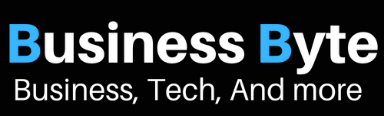Answer the question with a single word or phrase: 
What is the tagline of 'Business Byte'?

Business, Tech, And more